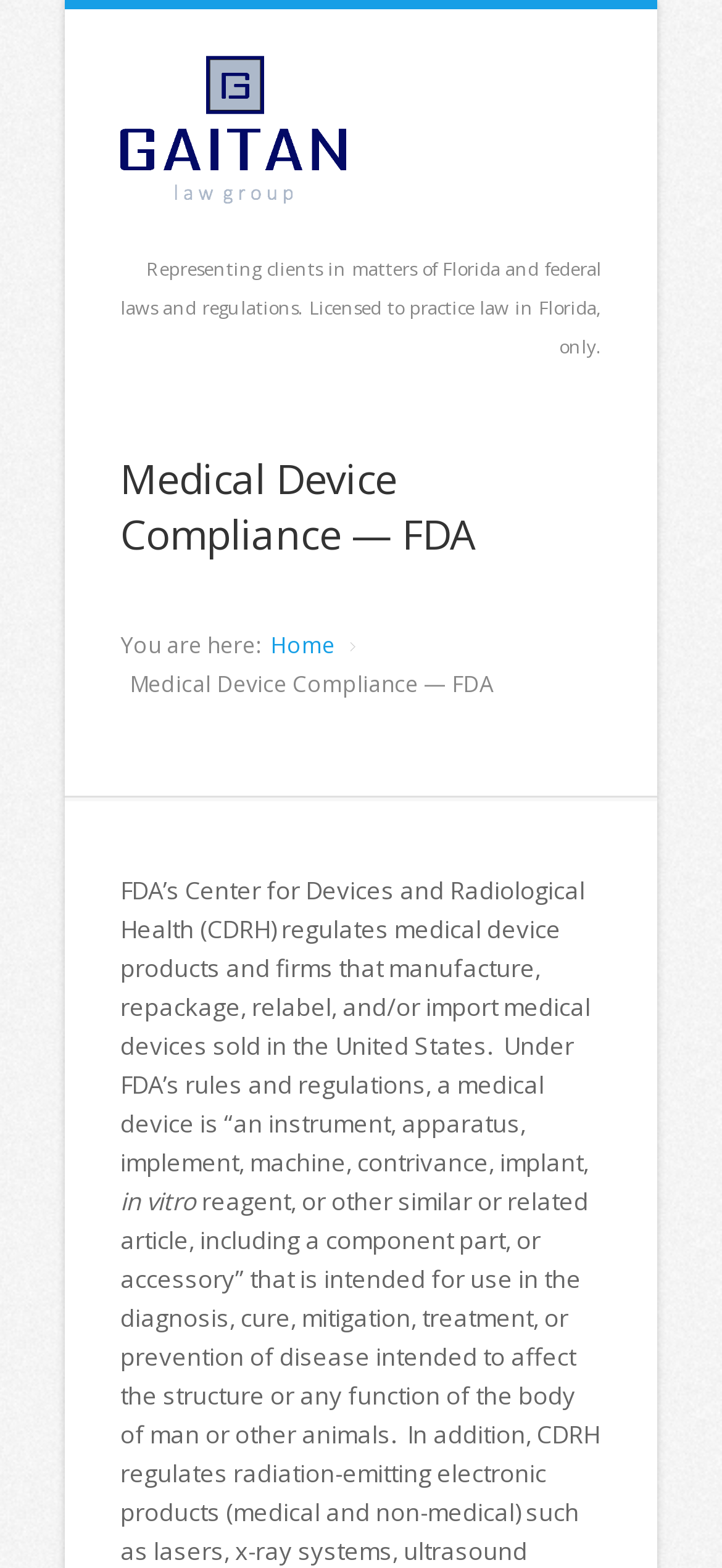Offer a thorough description of the webpage.

The webpage is about the Gaitan Law Group, a medical device attorney firm specializing in FDA compliance, based in Miami, Florida. At the top of the page, there is a heading that reads "Experienced Health Care and FDA Attorneys" accompanied by an image with the same description. Below this heading, there is a paragraph of text that describes the firm's practice, stating that they represent clients in matters of Florida and federal laws and regulations, and that they are licensed to practice law in Florida only.

Further down the page, there is another heading that reads "Medical Device Compliance — FDA", which is followed by a breadcrumb navigation menu that indicates the current page location, with a link to the "Home" page. Below this menu, there is a block of text that explains the FDA's regulation of medical device products and firms, including manufacturers, repackagers, relabelers, and importers of medical devices sold in the United States. This text also defines what constitutes a medical device according to the FDA's rules and regulations. The term "in vitro" is mentioned separately, likely as a key term related to medical devices.